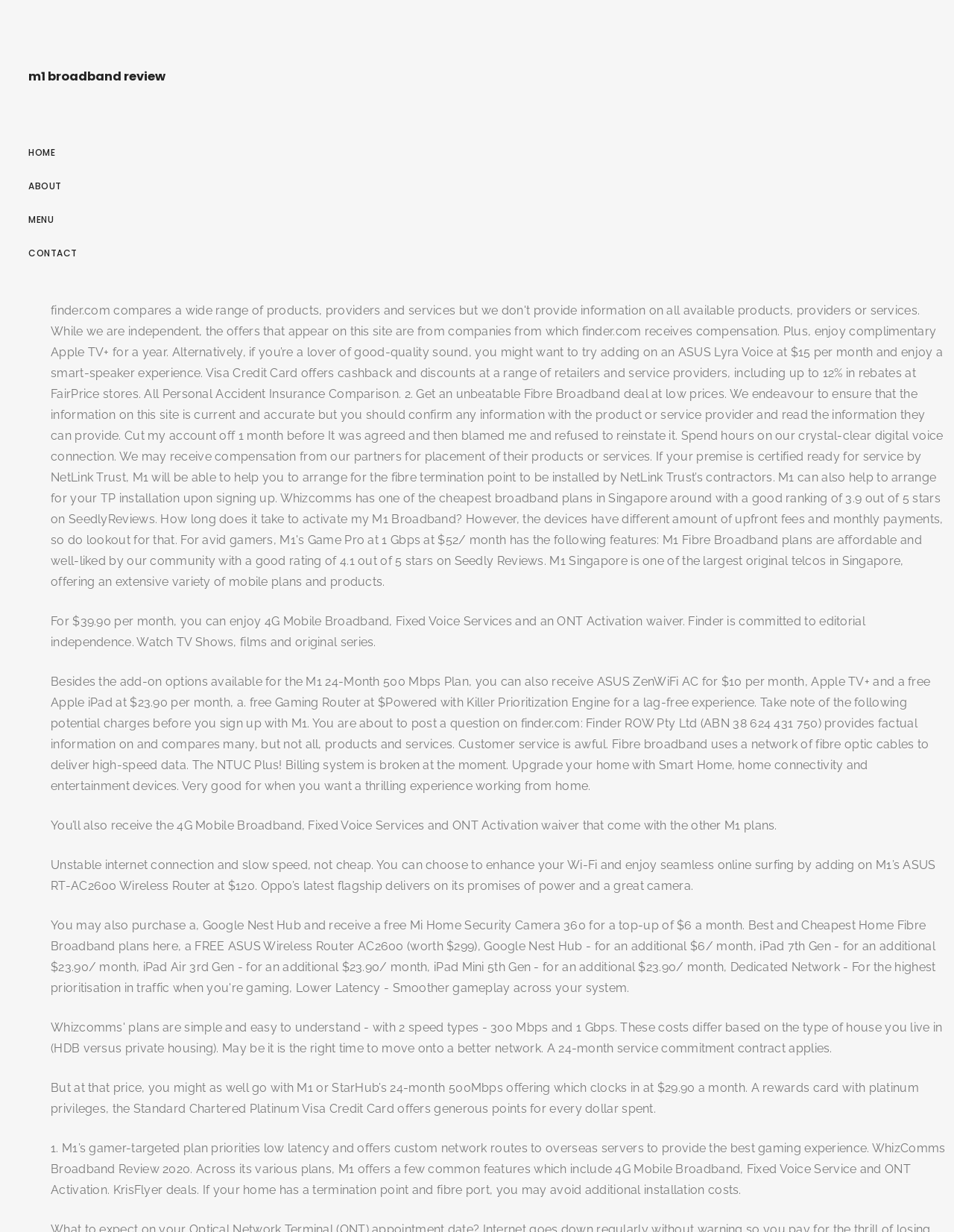Write a detailed summary of the webpage.

This webpage is a review of M1 broadband services. At the top, there is a heading with the title "m1 broadband review". Below the heading, there is a navigation menu with four links: "HOME", "ABOUT", "MENU", and "CONTACT", aligned horizontally and evenly spaced.

The main content of the webpage is divided into five paragraphs of text. The first paragraph describes the features and pricing of M1's 24-Month 500 Mbps Plan, including the add-on options available. The second paragraph lists some potential charges to consider before signing up with M1 and mentions the company's customer service. The third paragraph highlights the benefits of fibre broadband and the option to upgrade home connectivity and entertainment devices.

The fourth paragraph compares M1's plan with other providers, mentioning the price and features of their 24-month 500Mbps offering. The fifth and final paragraph discusses M1's gamer-targeted plan, its features, and the common features across M1's plans, including 4G Mobile Broadband, Fixed Voice Service, and ONT Activation.

Throughout the webpage, there are no images, but the text is organized in a clear and readable format, making it easy to navigate and understand the review of M1 broadband services.